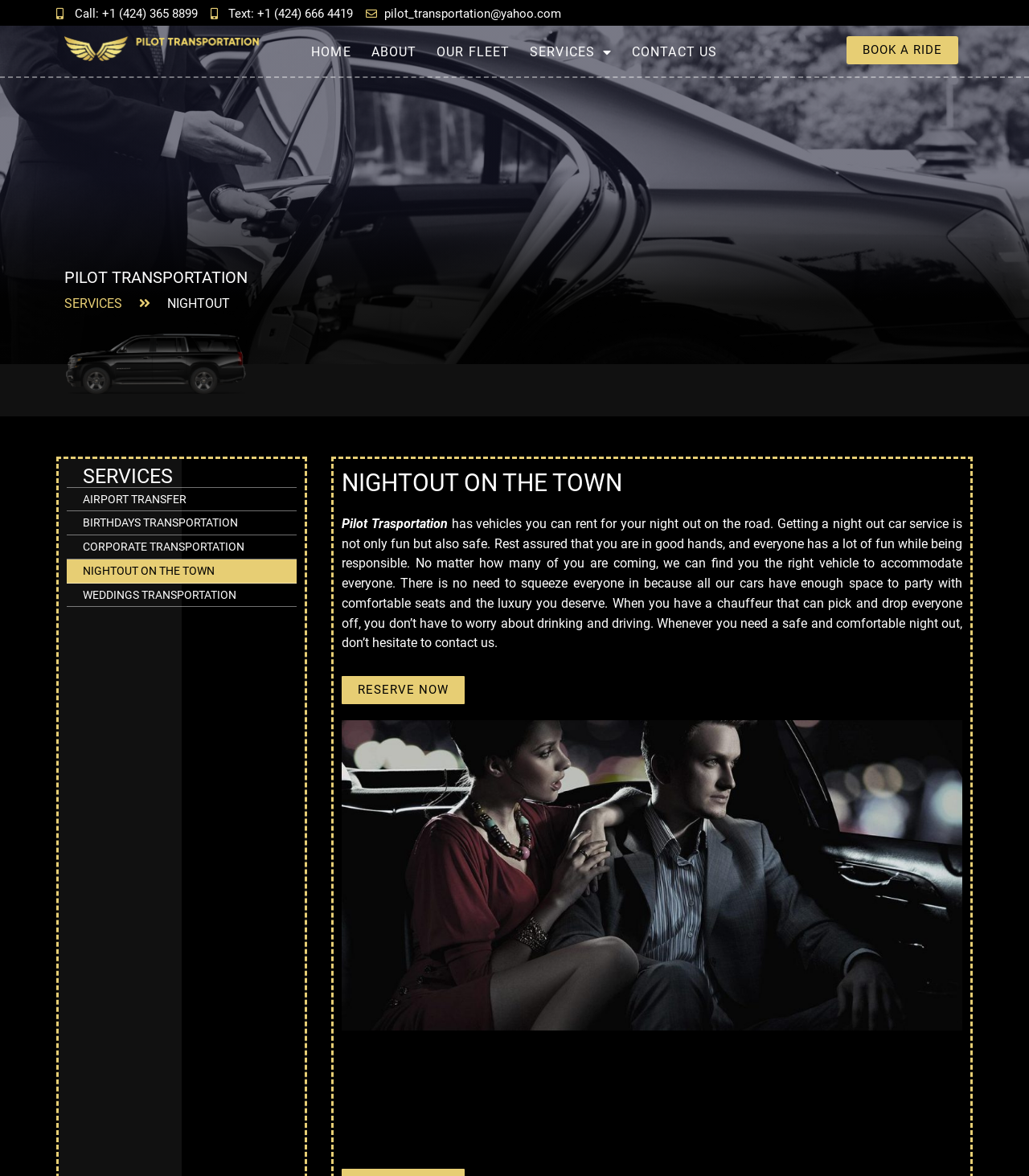Please give a concise answer to this question using a single word or phrase: 
What is the company's phone number?

+1 (424) 365 8899